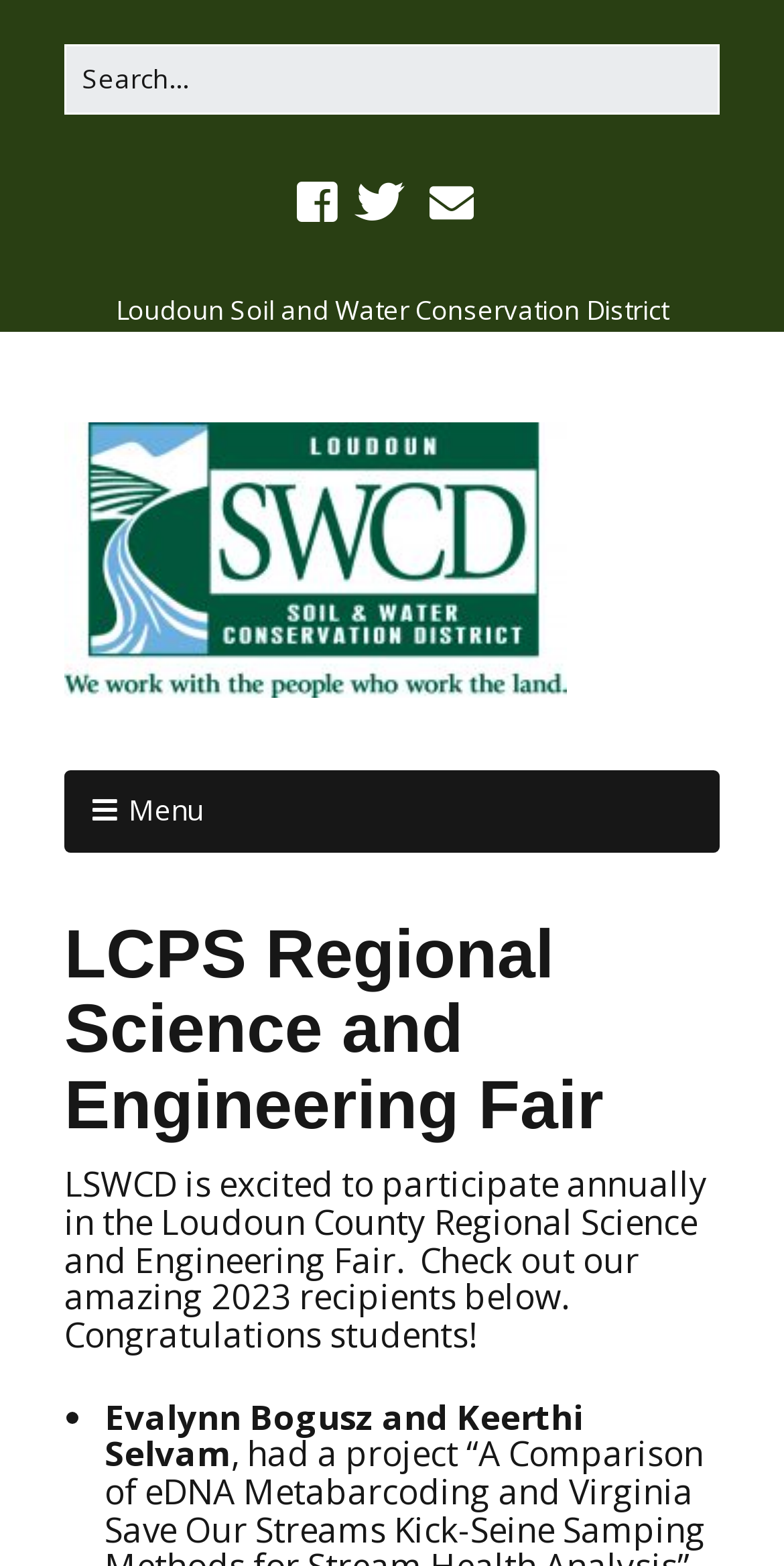How many social media links are present?
Based on the visual information, provide a detailed and comprehensive answer.

I counted the number of link elements that represent social media platforms, which are Facebook, Twitter, and Email, and found that there are three in total.